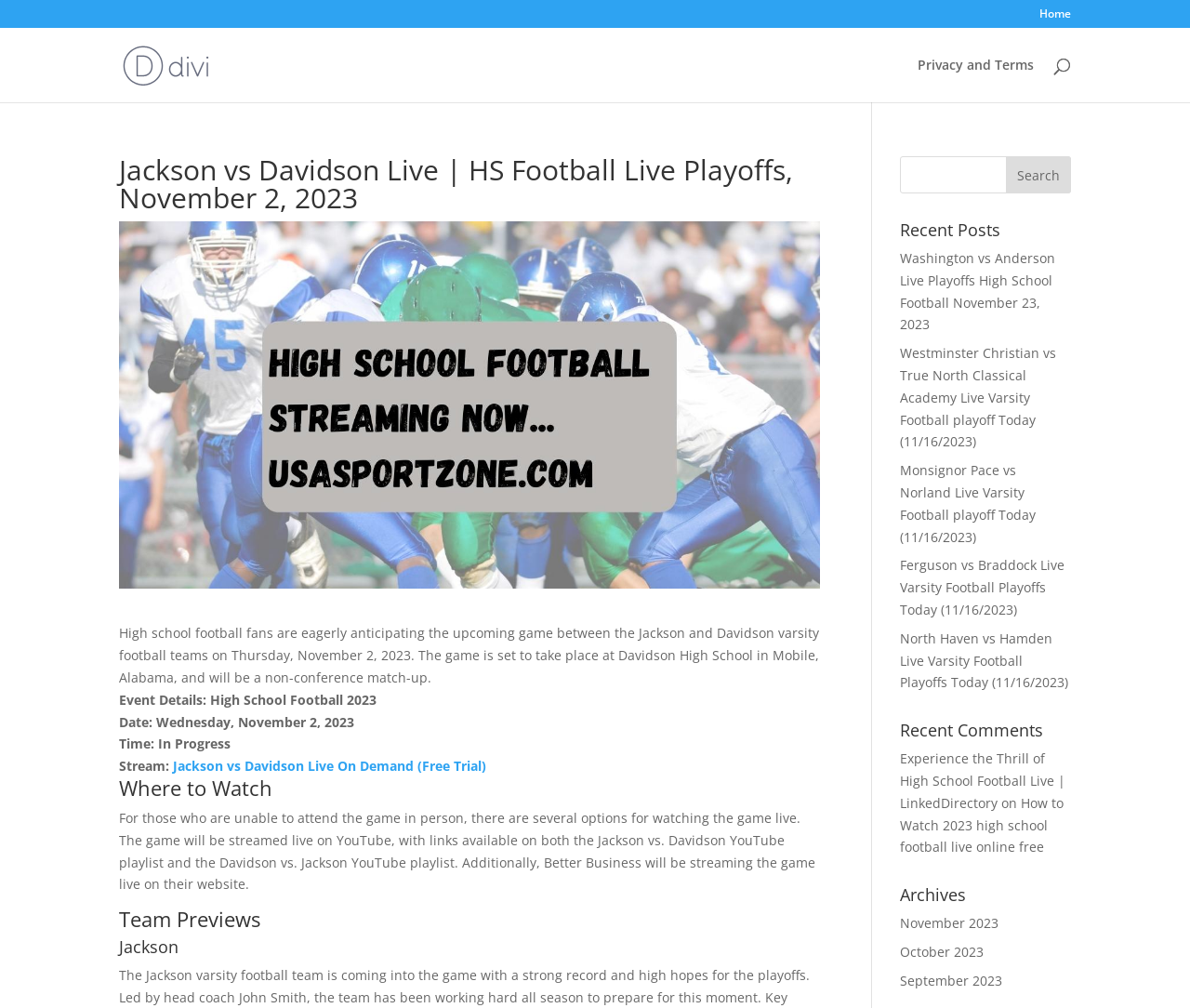Where is the game between Jackson and Davidson taking place?
From the image, provide a succinct answer in one word or a short phrase.

Davidson High School in Mobile, Alabama